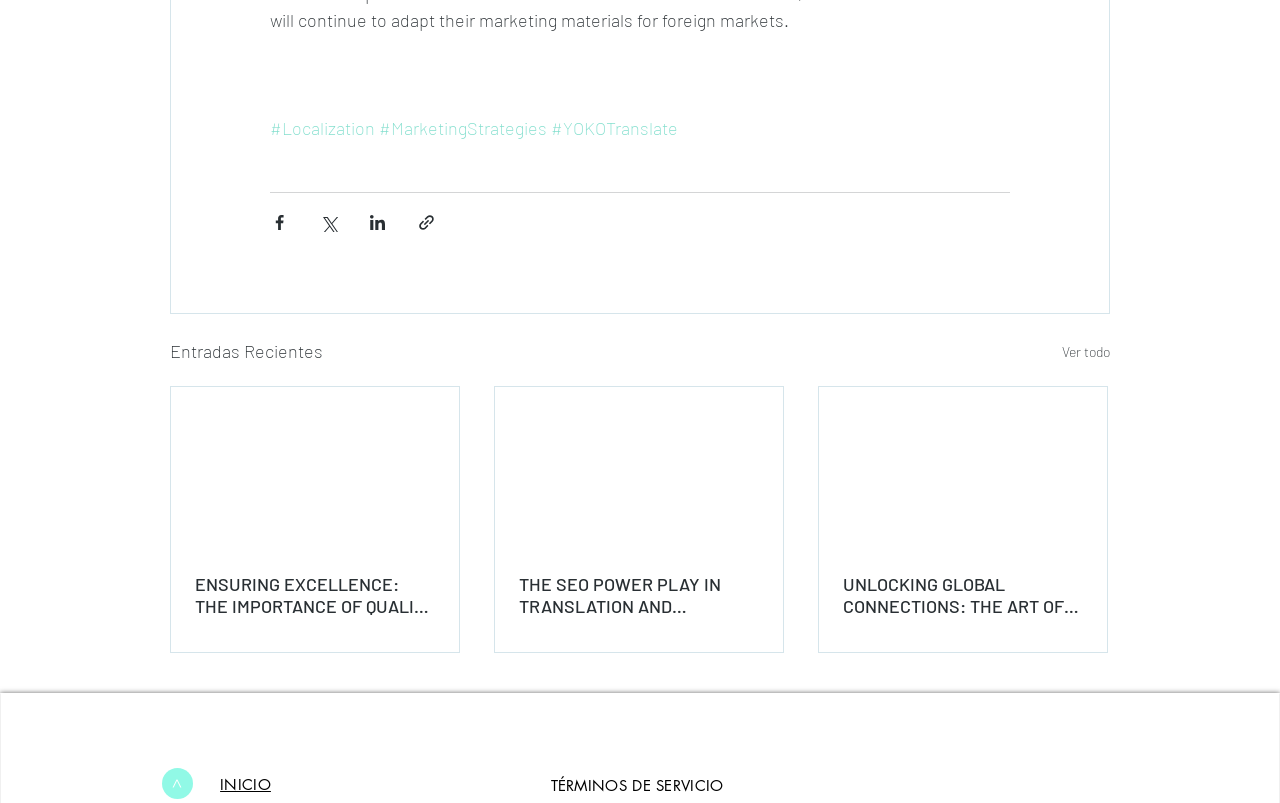Identify the bounding box of the UI element that matches this description: "TÉRMINOS DE SERVICIO".

[0.43, 0.966, 0.565, 0.99]